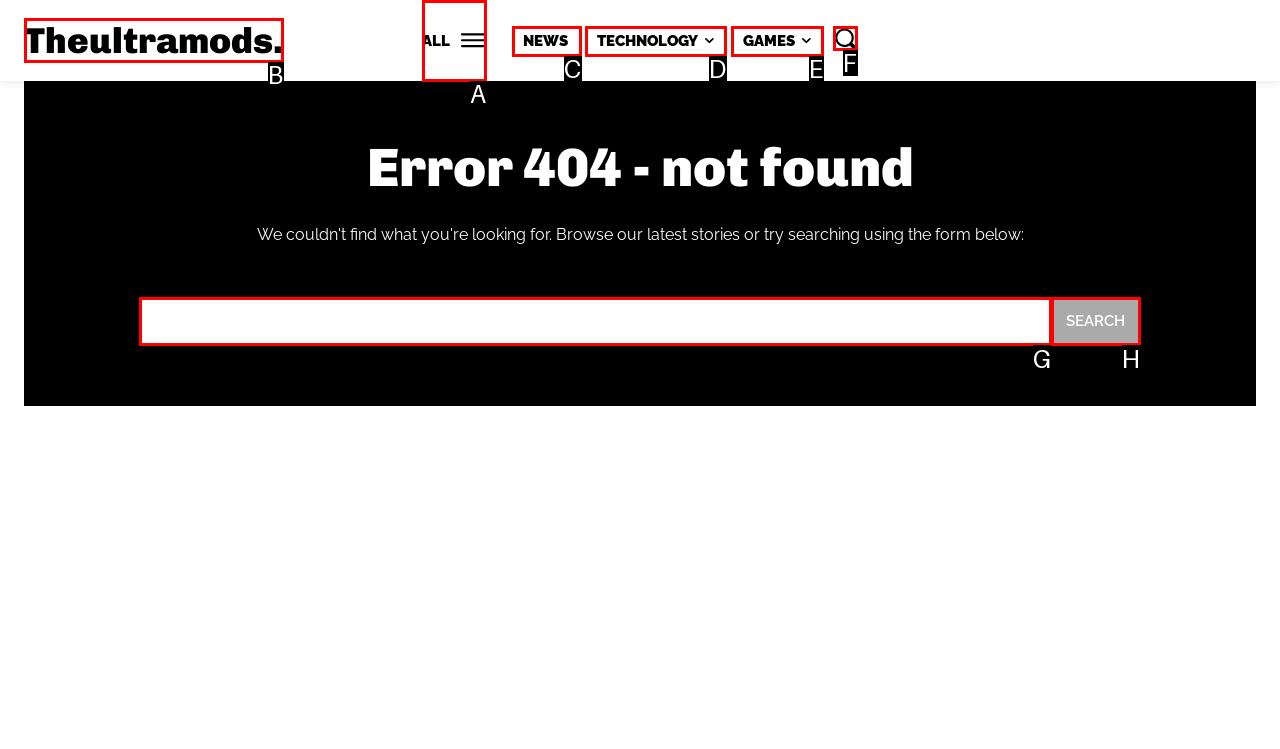Determine which option you need to click to execute the following task: go to news page. Provide your answer as a single letter.

C